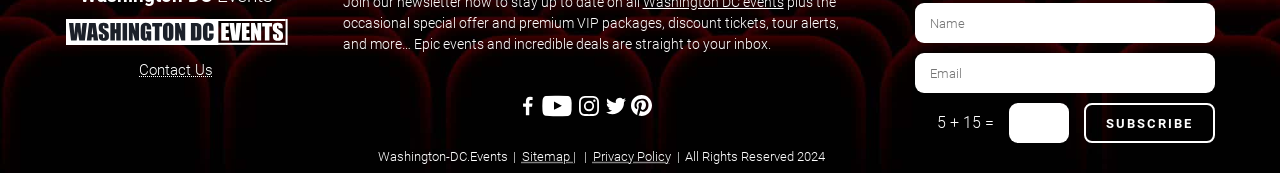Please identify the bounding box coordinates of the region to click in order to complete the given instruction: "Enter email address". The coordinates should be four float numbers between 0 and 1, i.e., [left, top, right, bottom].

[0.715, 0.018, 0.949, 0.249]